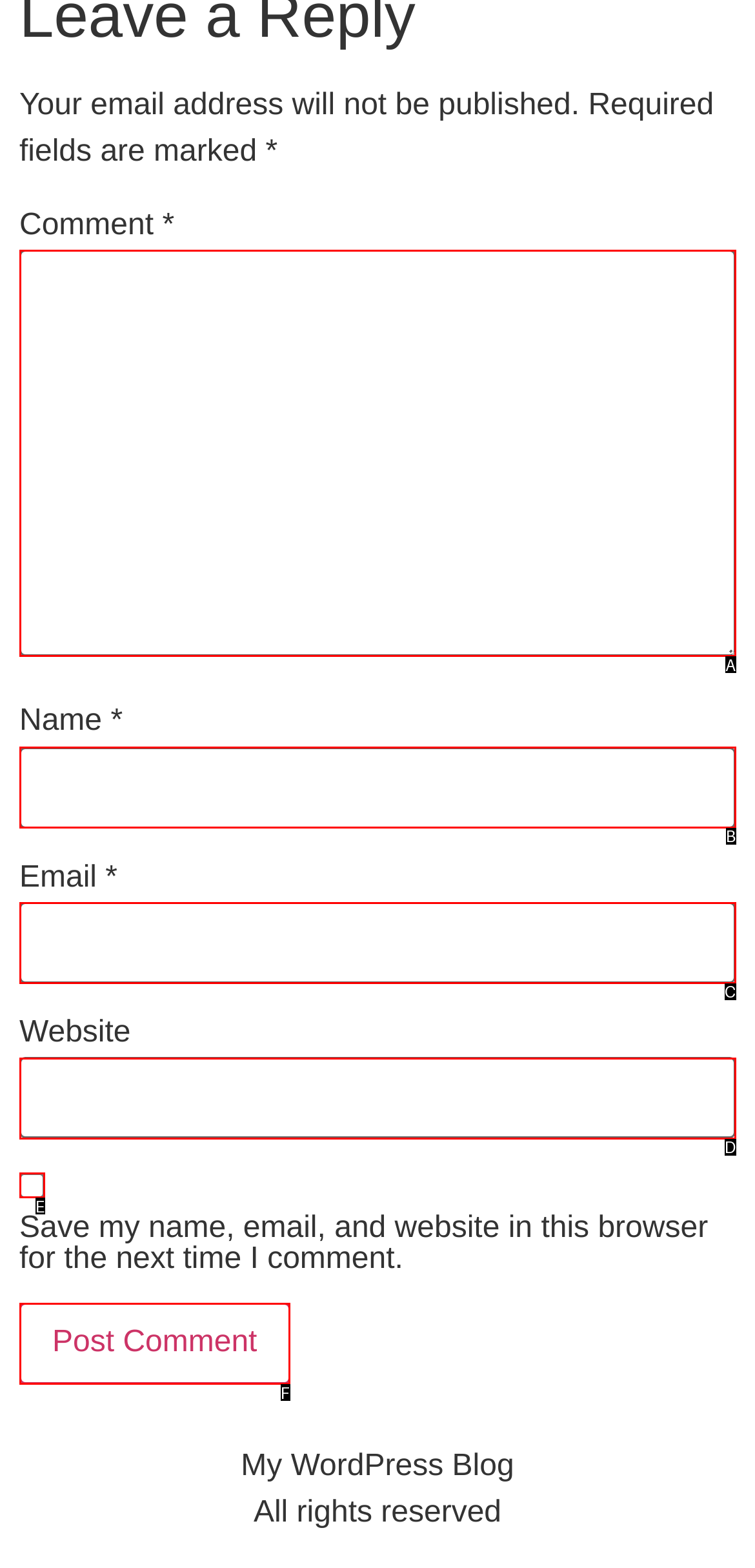Based on the description name="submit" value="Post Comment", identify the most suitable HTML element from the options. Provide your answer as the corresponding letter.

F